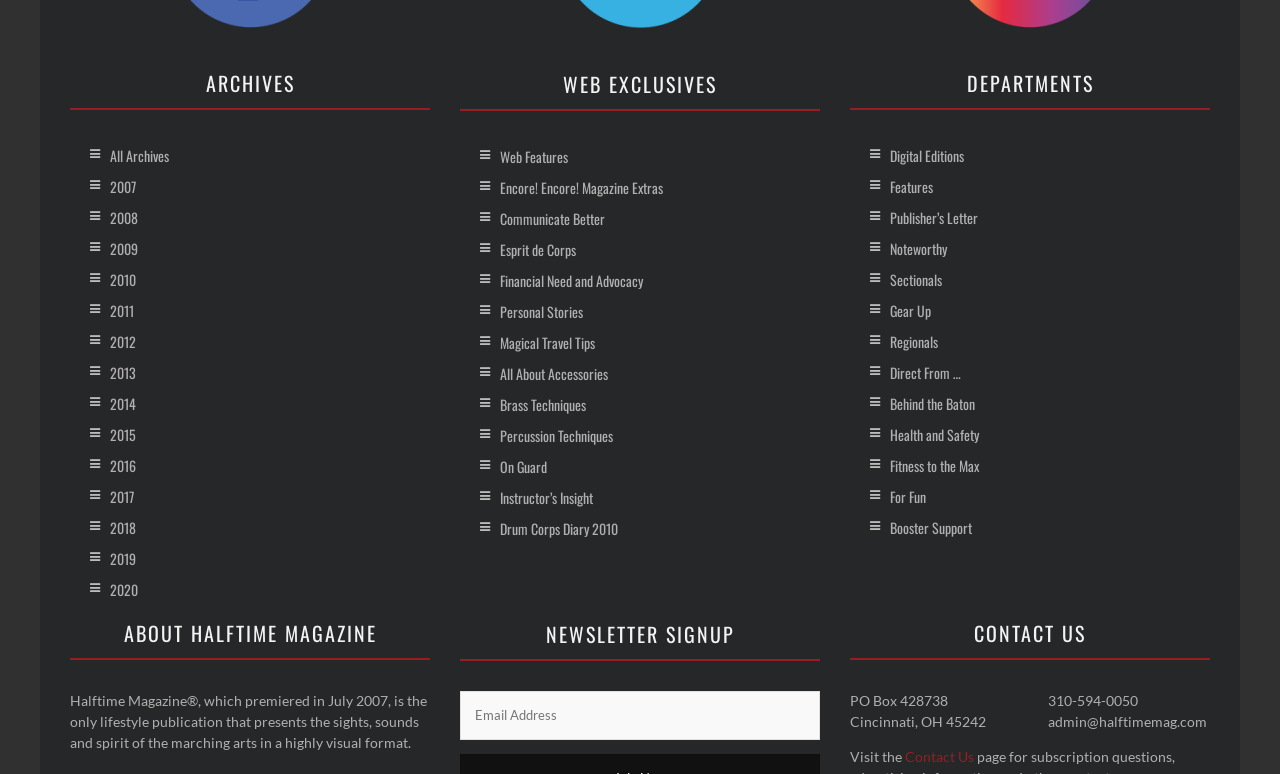Please locate the bounding box coordinates of the element that should be clicked to complete the given instruction: "View Digital Editions".

[0.664, 0.18, 0.945, 0.22]